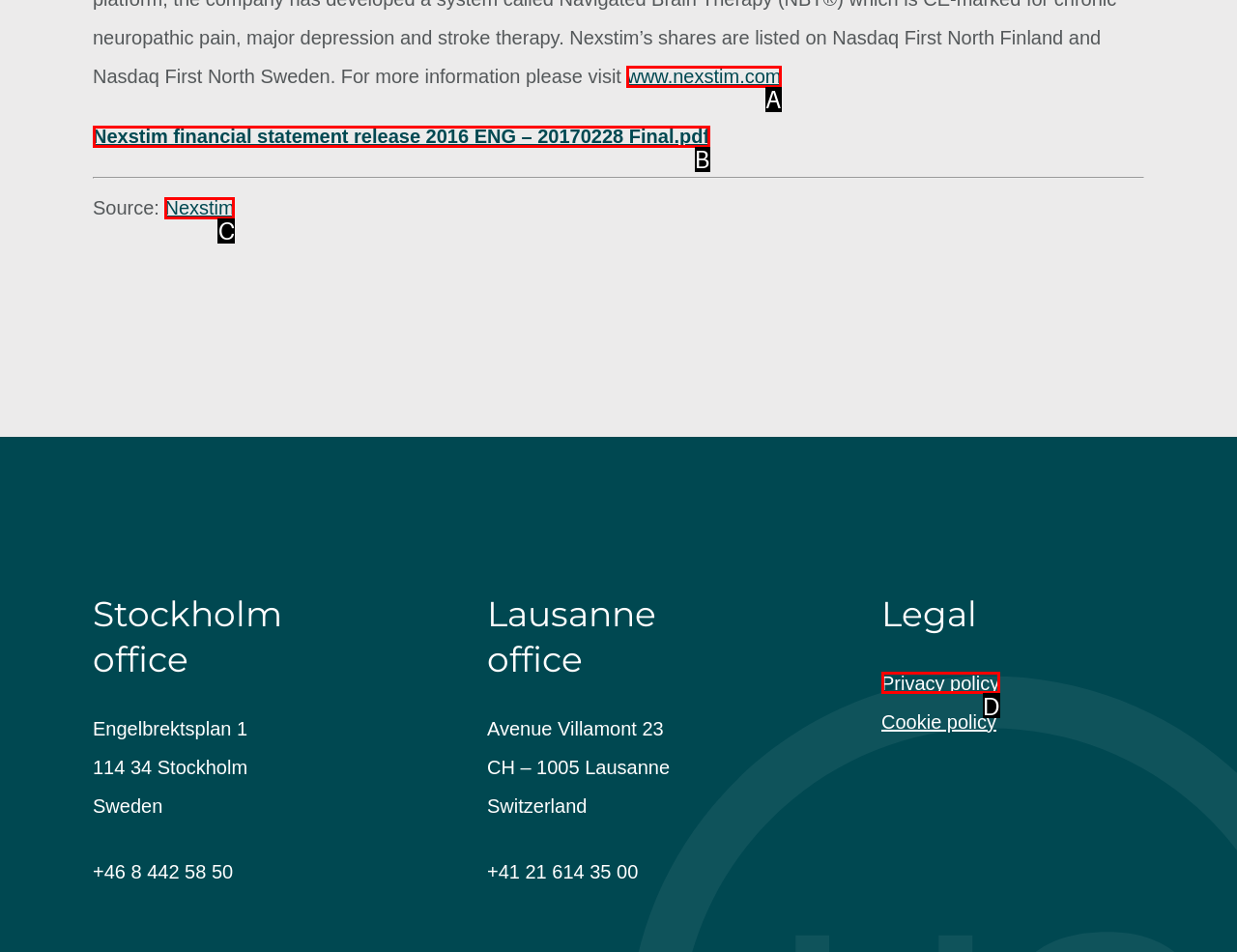Select the HTML element that corresponds to the description: www.nexstim.com. Answer with the letter of the matching option directly from the choices given.

A